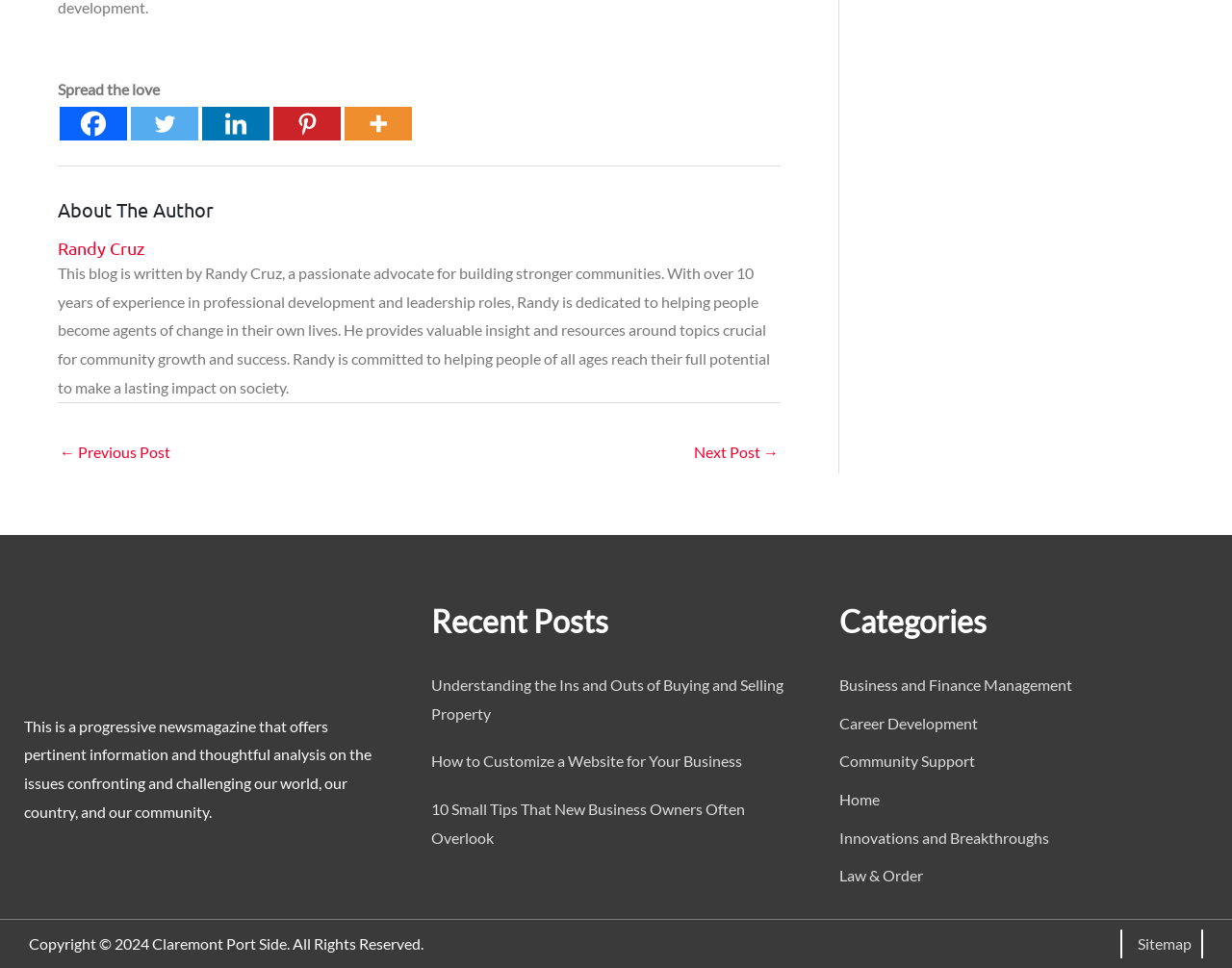Determine the bounding box coordinates of the element's region needed to click to follow the instruction: "Visit the sitemap". Provide these coordinates as four float numbers between 0 and 1, formatted as [left, top, right, bottom].

[0.911, 0.965, 0.967, 0.984]